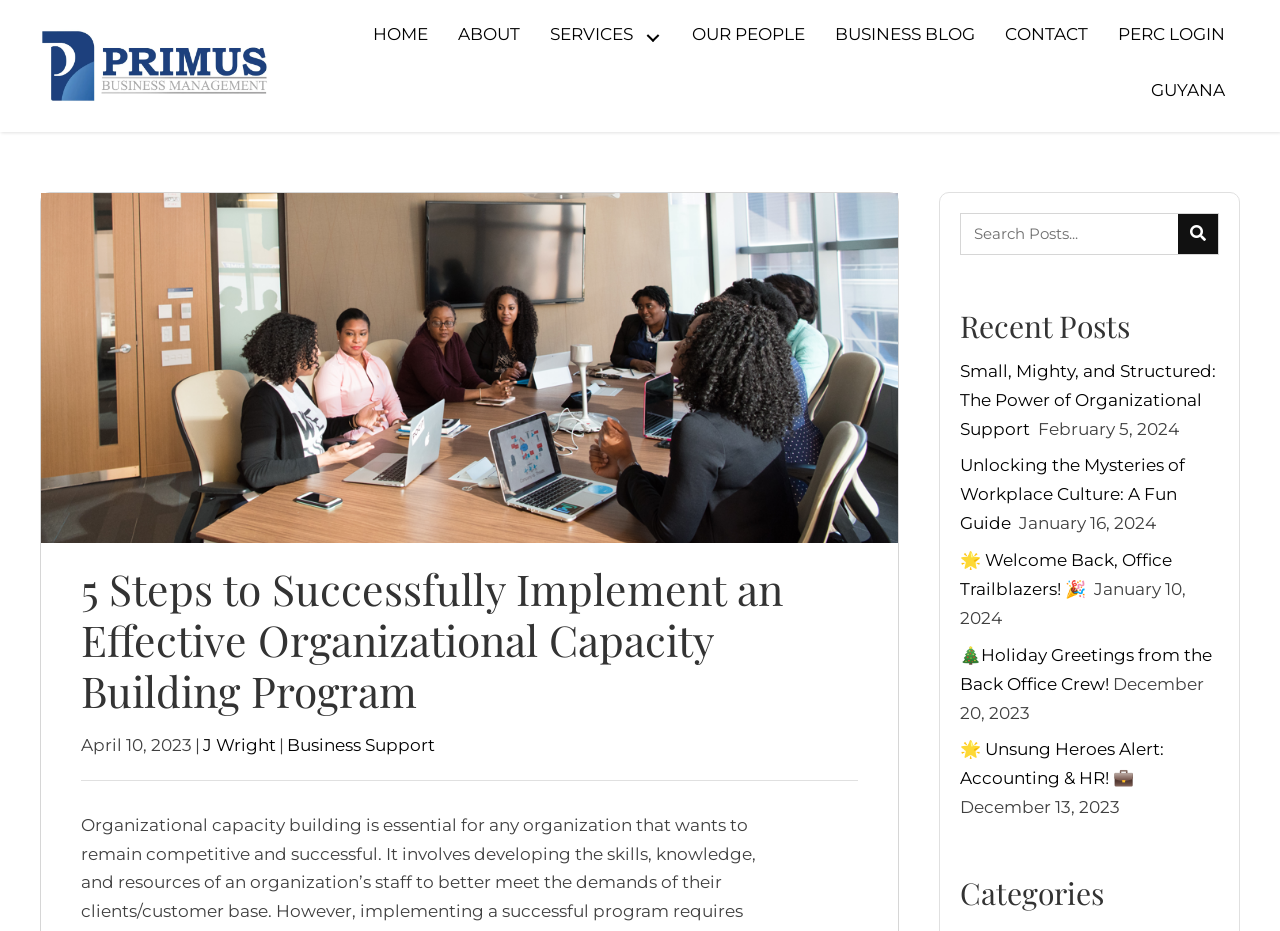Find the main header of the webpage and produce its text content.

5 Steps to Successfully Implement an Effective Organizational Capacity Building Program 